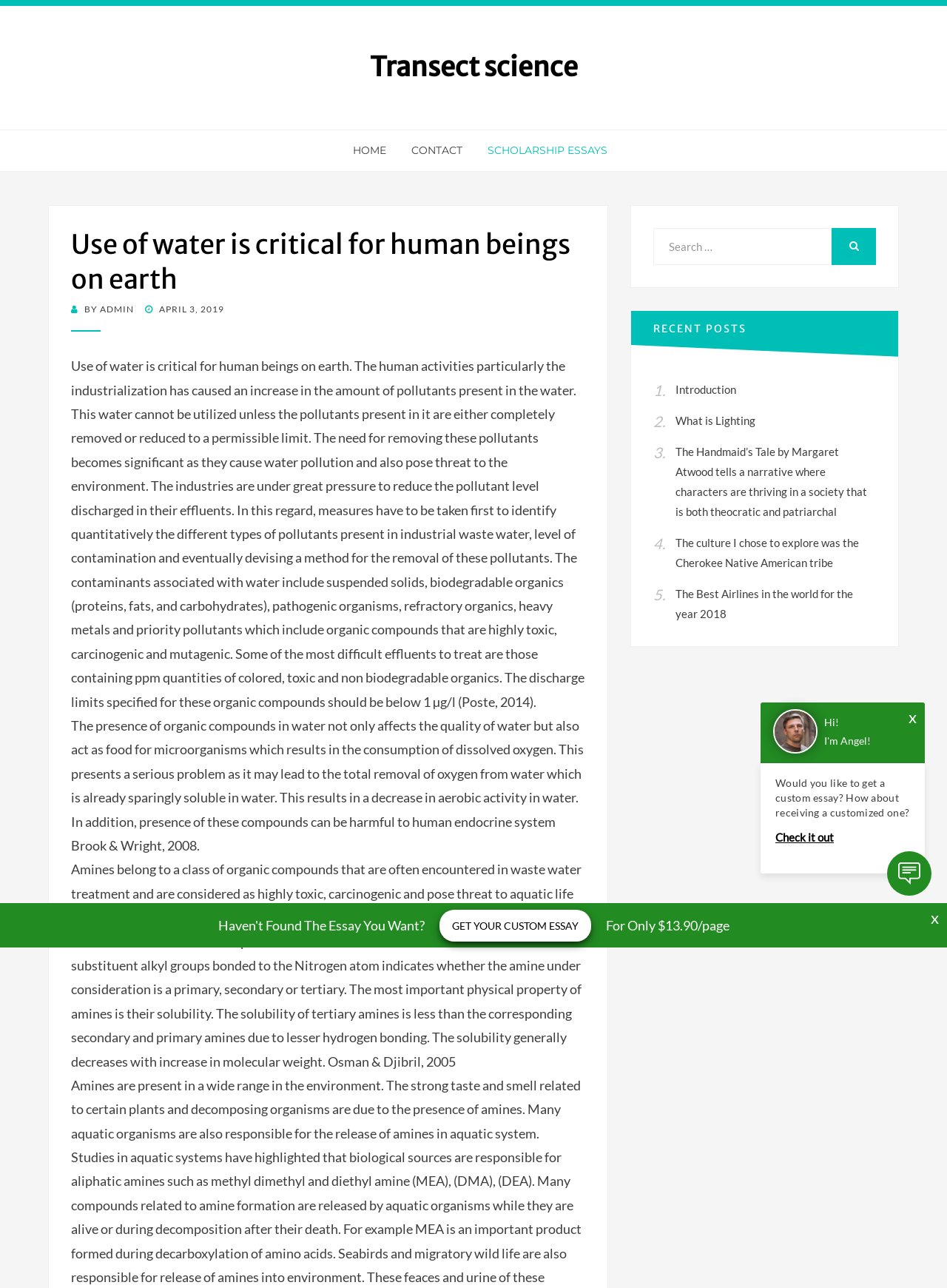Given the element description "Scholarship Essays" in the screenshot, predict the bounding box coordinates of that UI element.

[0.501, 0.11, 0.641, 0.124]